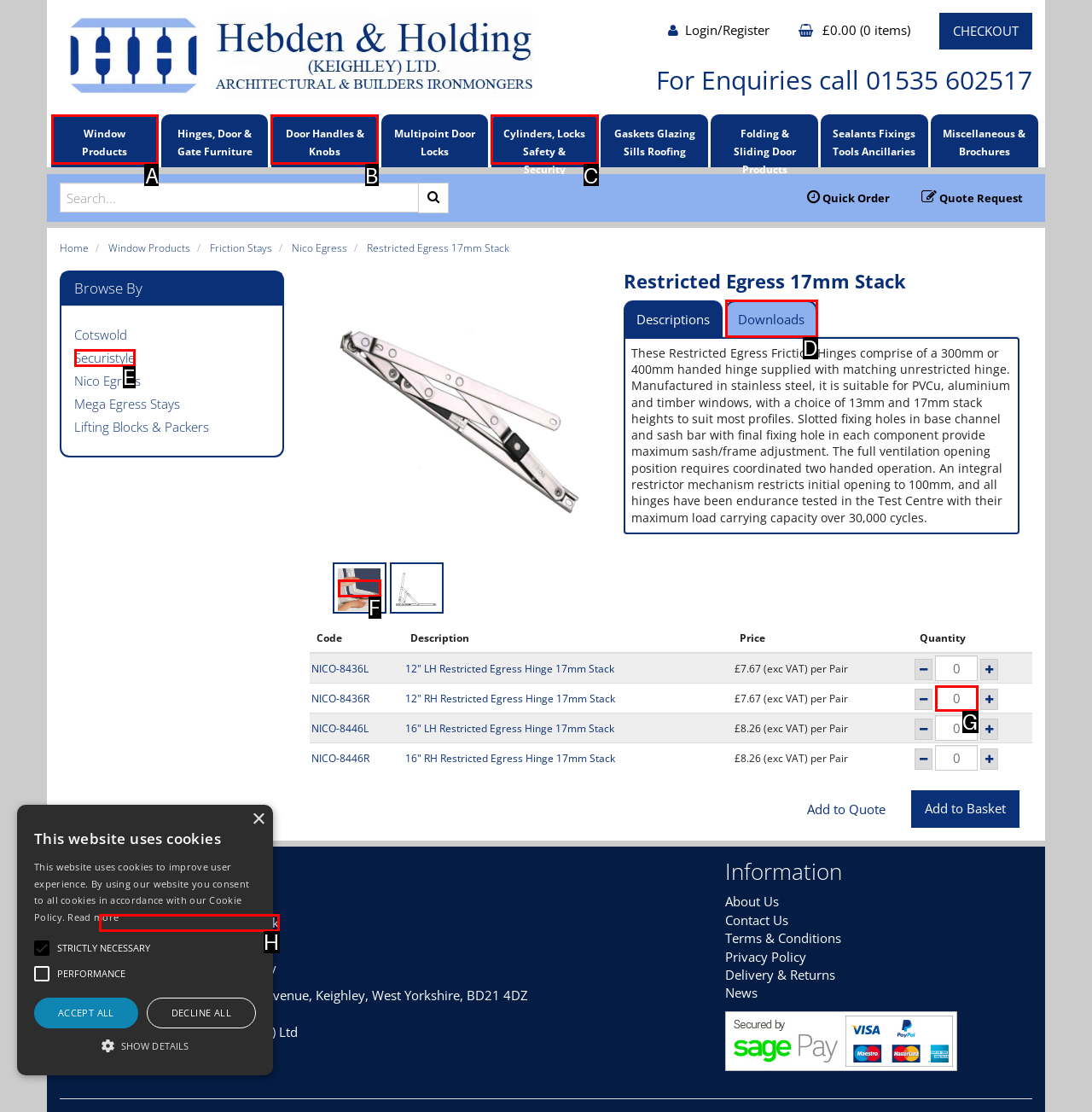Identify the correct lettered option to click in order to perform this task: View window products. Respond with the letter.

A